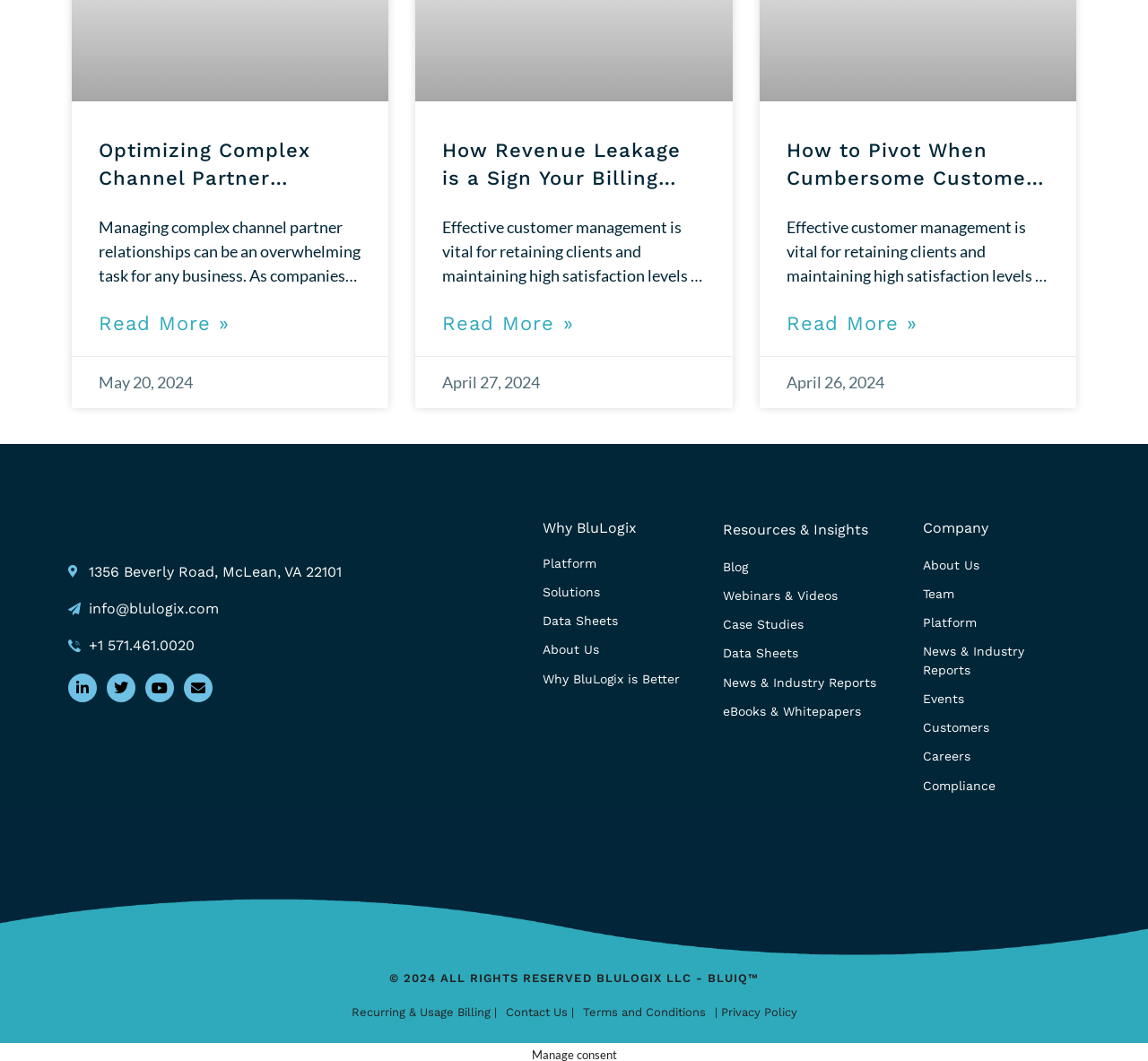Provide the bounding box coordinates of the HTML element this sentence describes: "Youtube". The bounding box coordinates consist of four float numbers between 0 and 1, i.e., [left, top, right, bottom].

[0.127, 0.635, 0.152, 0.662]